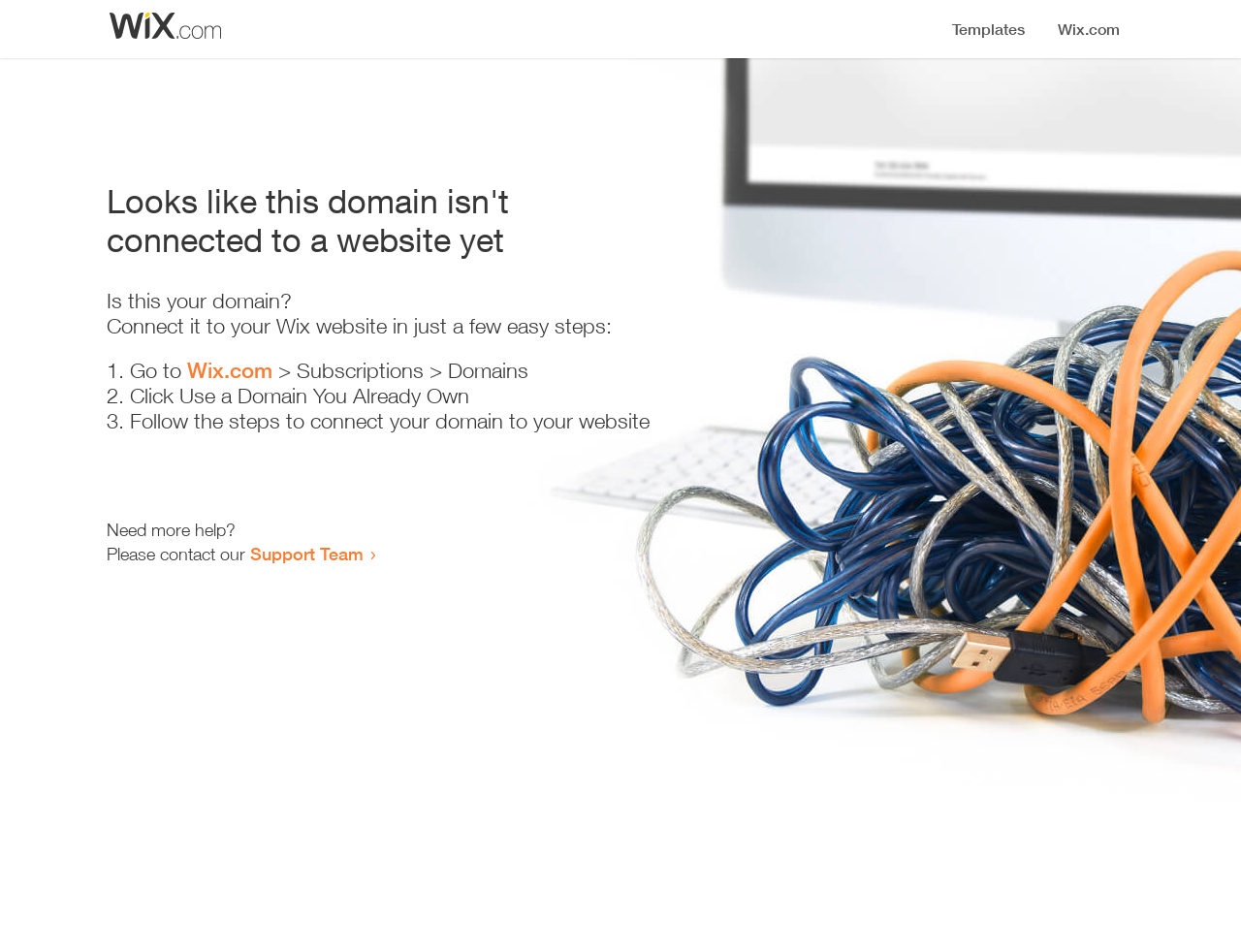What is the current status of the domain?
With the help of the image, please provide a detailed response to the question.

Based on the heading 'Looks like this domain isn't connected to a website yet', it is clear that the domain is not currently connected to a website.